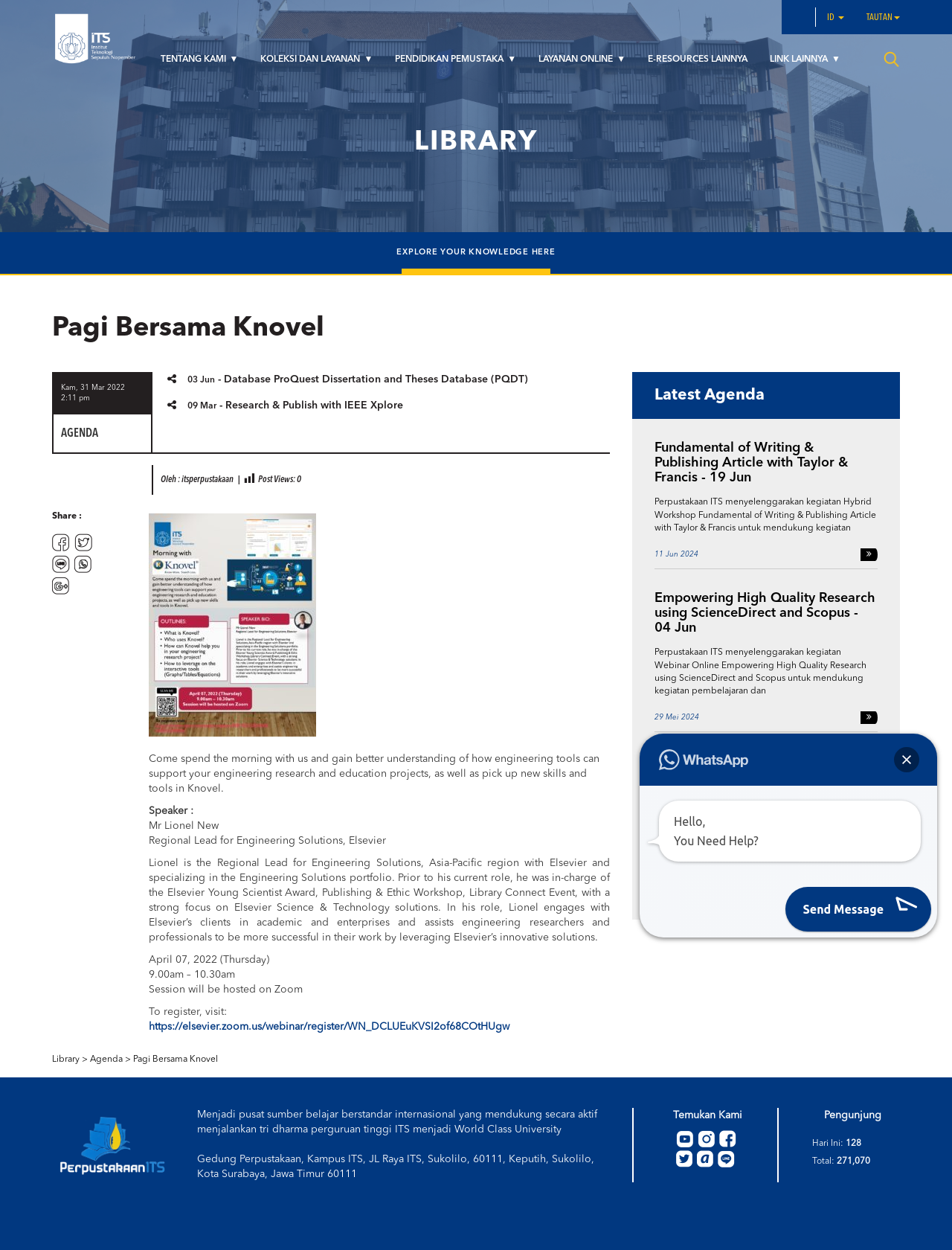Determine the bounding box for the HTML element described here: "KOLEKSI dan LAYANAN". The coordinates should be given as [left, top, right, bottom] with each number being a float between 0 and 1.

[0.262, 0.039, 0.403, 0.057]